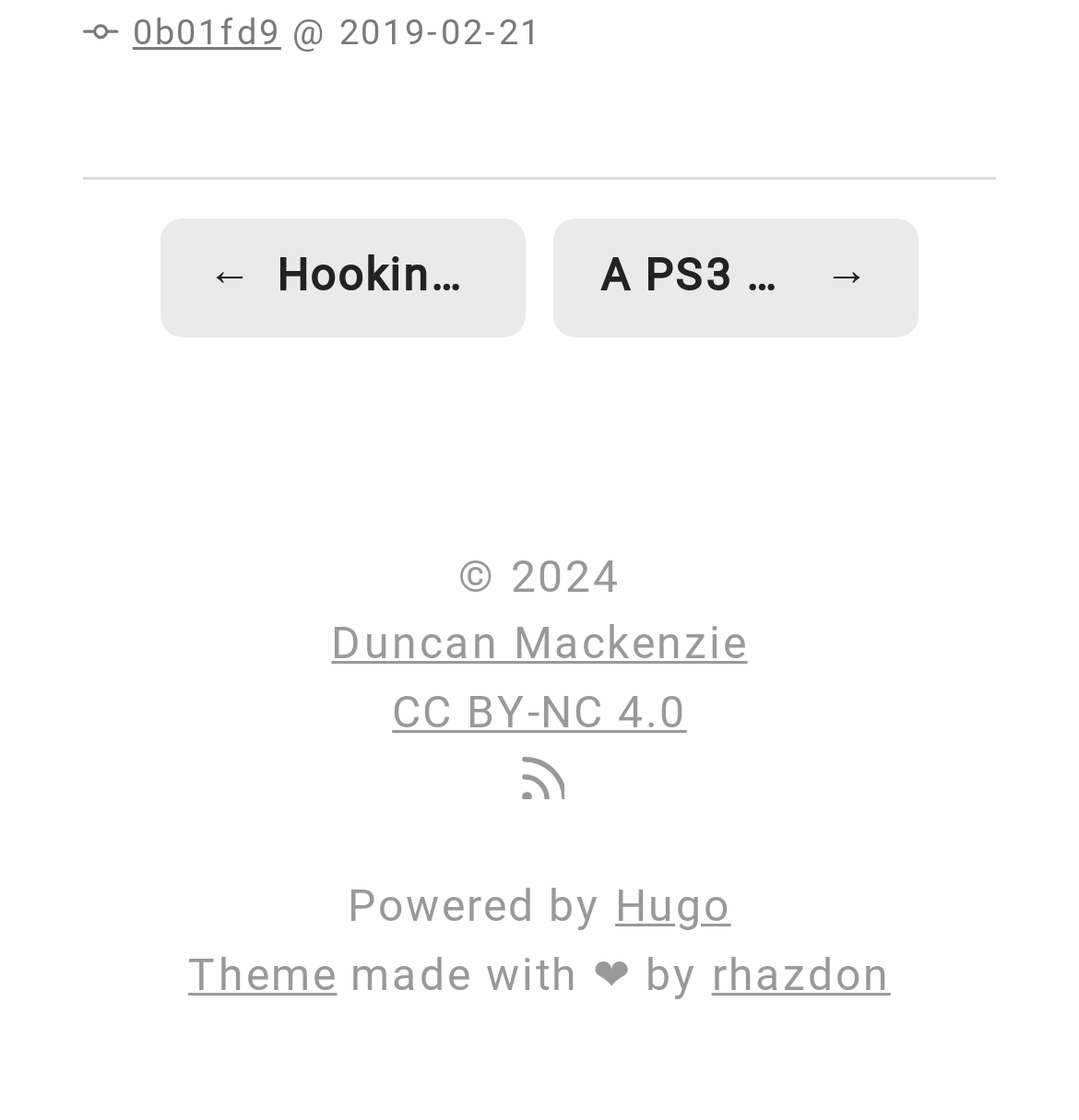Please determine the bounding box coordinates of the element's region to click for the following instruction: "check privacy policy".

None